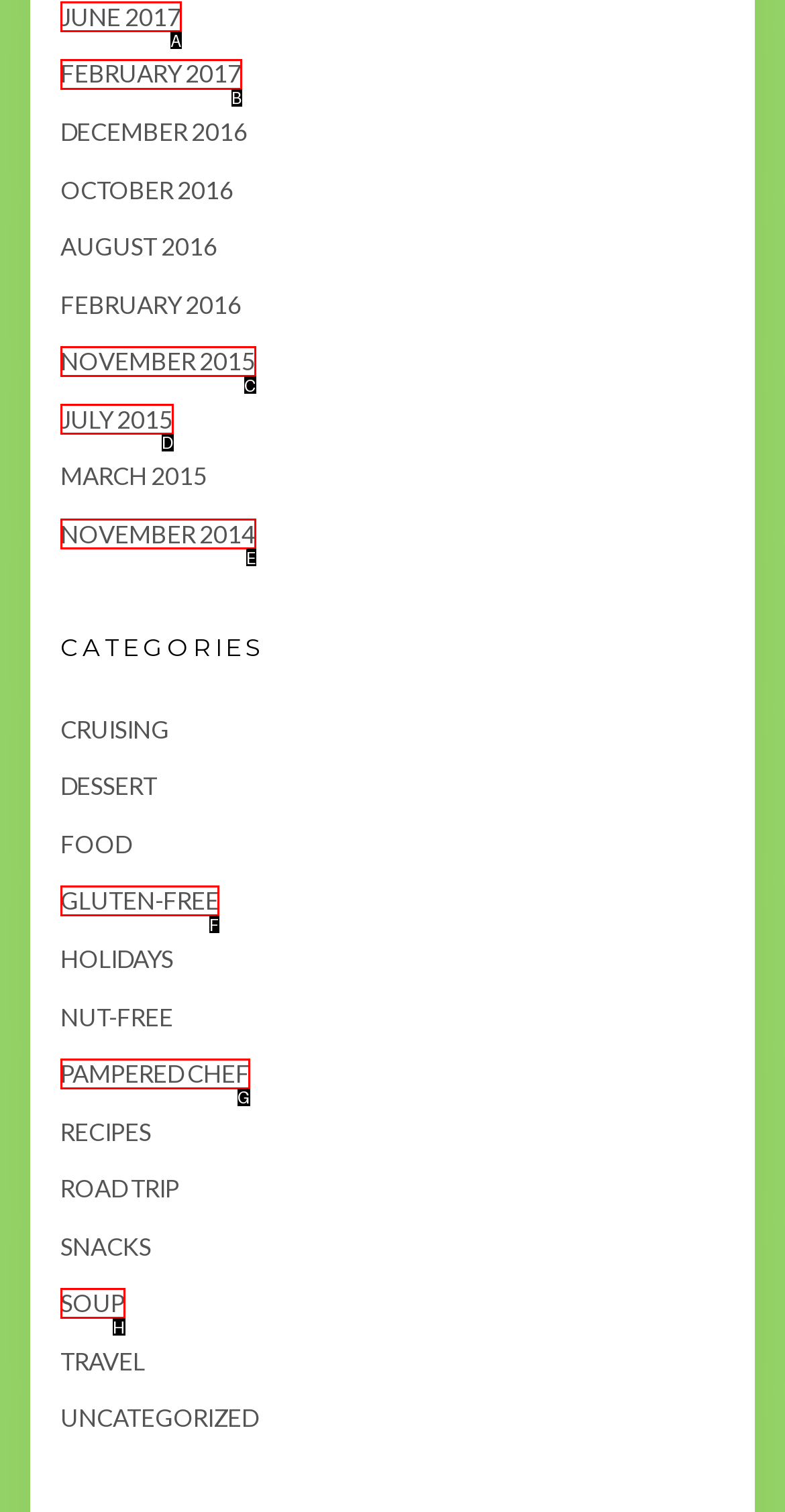Select the appropriate letter to fulfill the given instruction: read about gluten-free food
Provide the letter of the correct option directly.

F